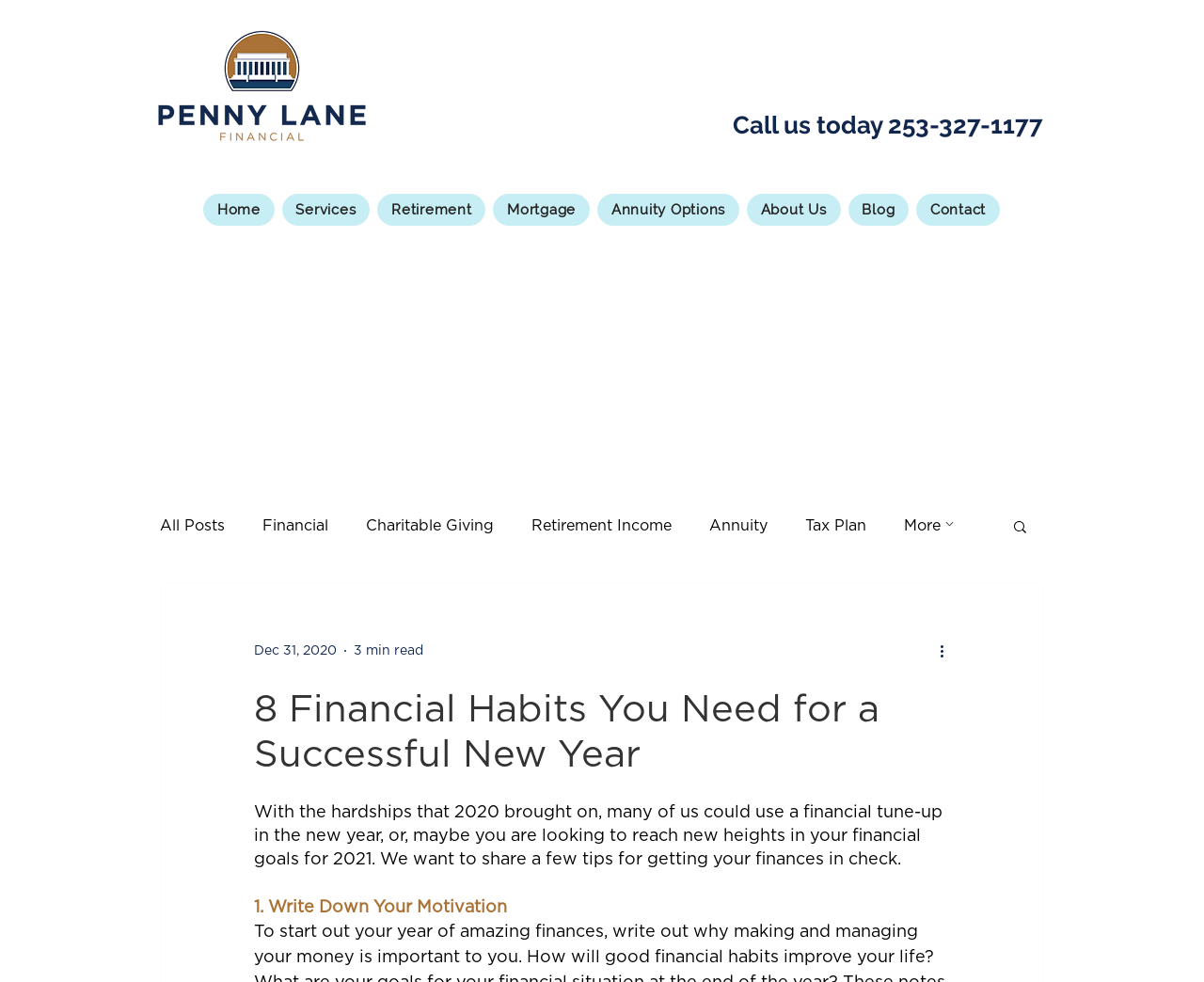Locate the bounding box coordinates of the clickable part needed for the task: "Call the phone number".

[0.609, 0.116, 0.866, 0.141]